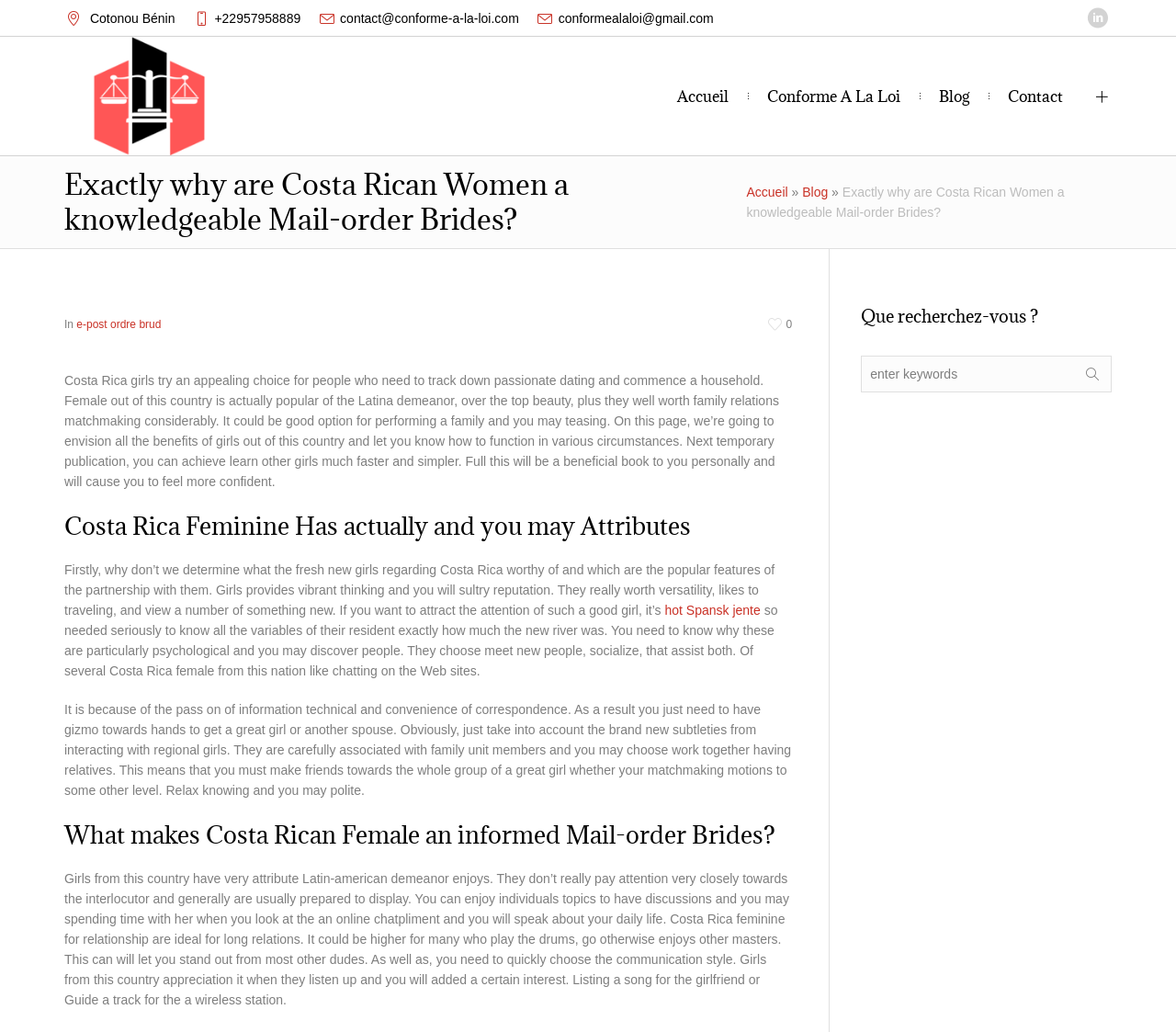Determine the bounding box coordinates for the clickable element to execute this instruction: "Read the blog". Provide the coordinates as four float numbers between 0 and 1, i.e., [left, top, right, bottom].

[0.799, 0.082, 0.824, 0.105]